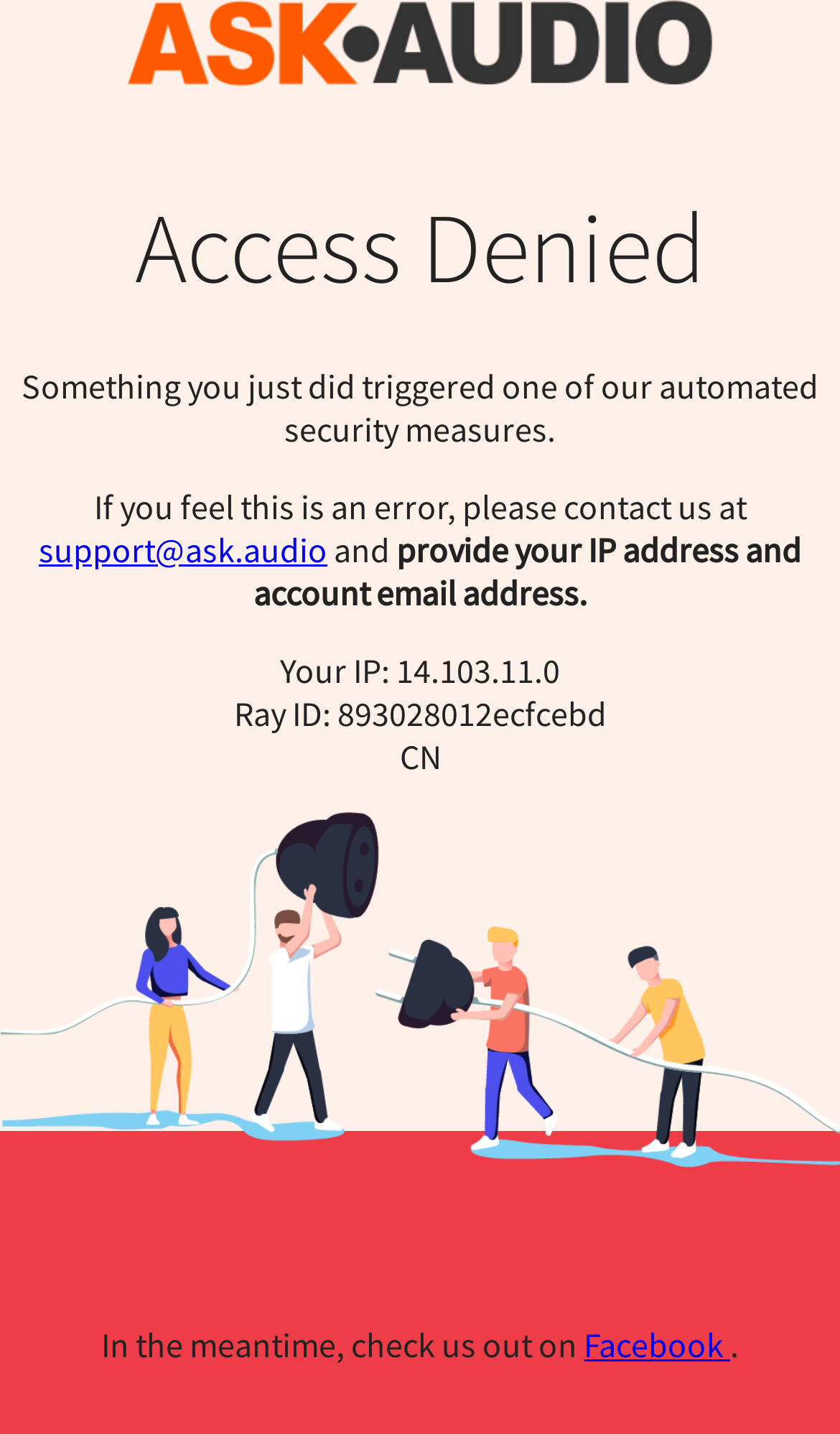Use a single word or phrase to answer the question: What is the IP address mentioned on the page?

14.103.11.0